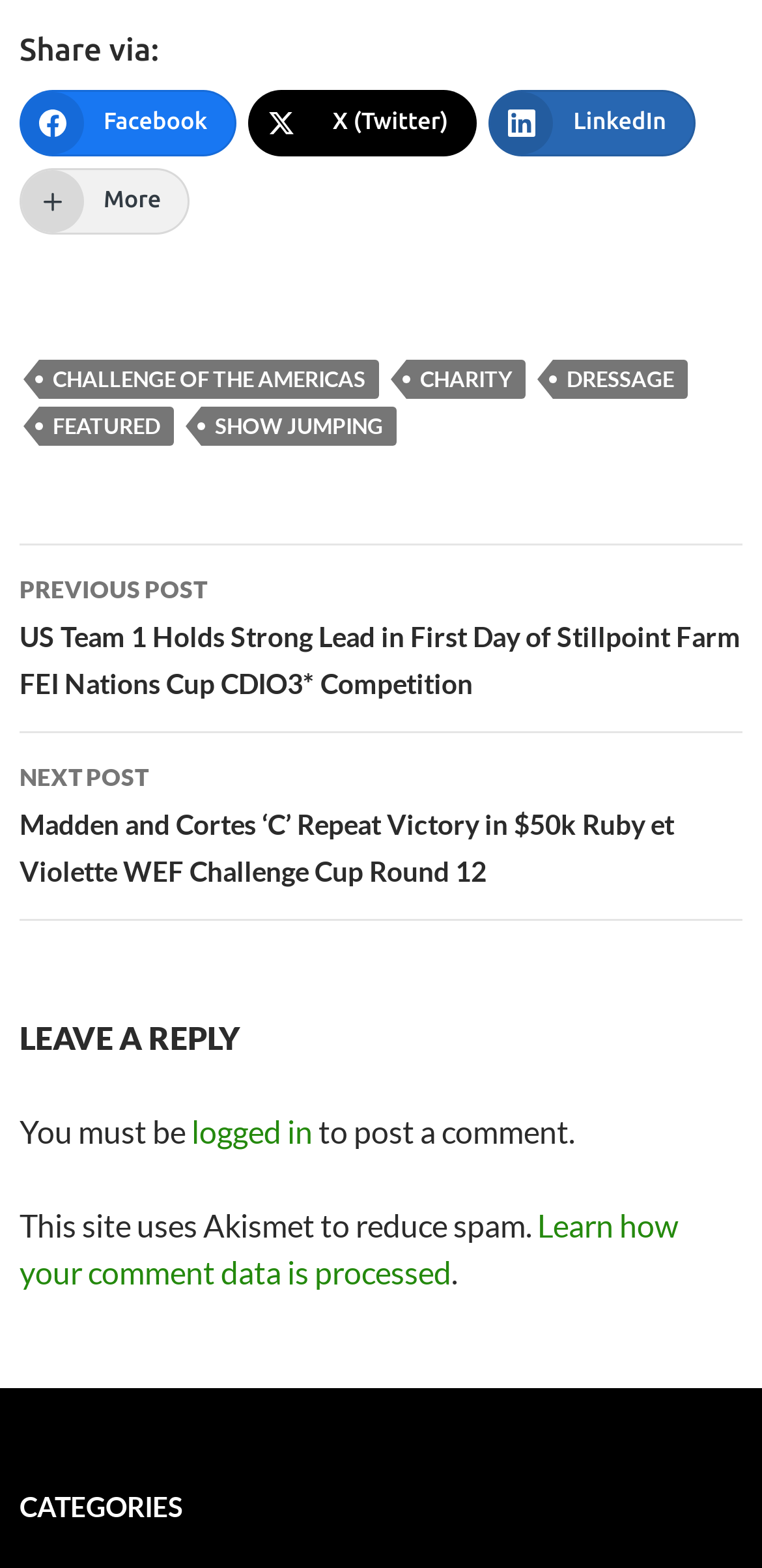Locate the bounding box coordinates of the area that needs to be clicked to fulfill the following instruction: "Learn how your comment data is processed". The coordinates should be in the format of four float numbers between 0 and 1, namely [left, top, right, bottom].

[0.026, 0.769, 0.89, 0.823]